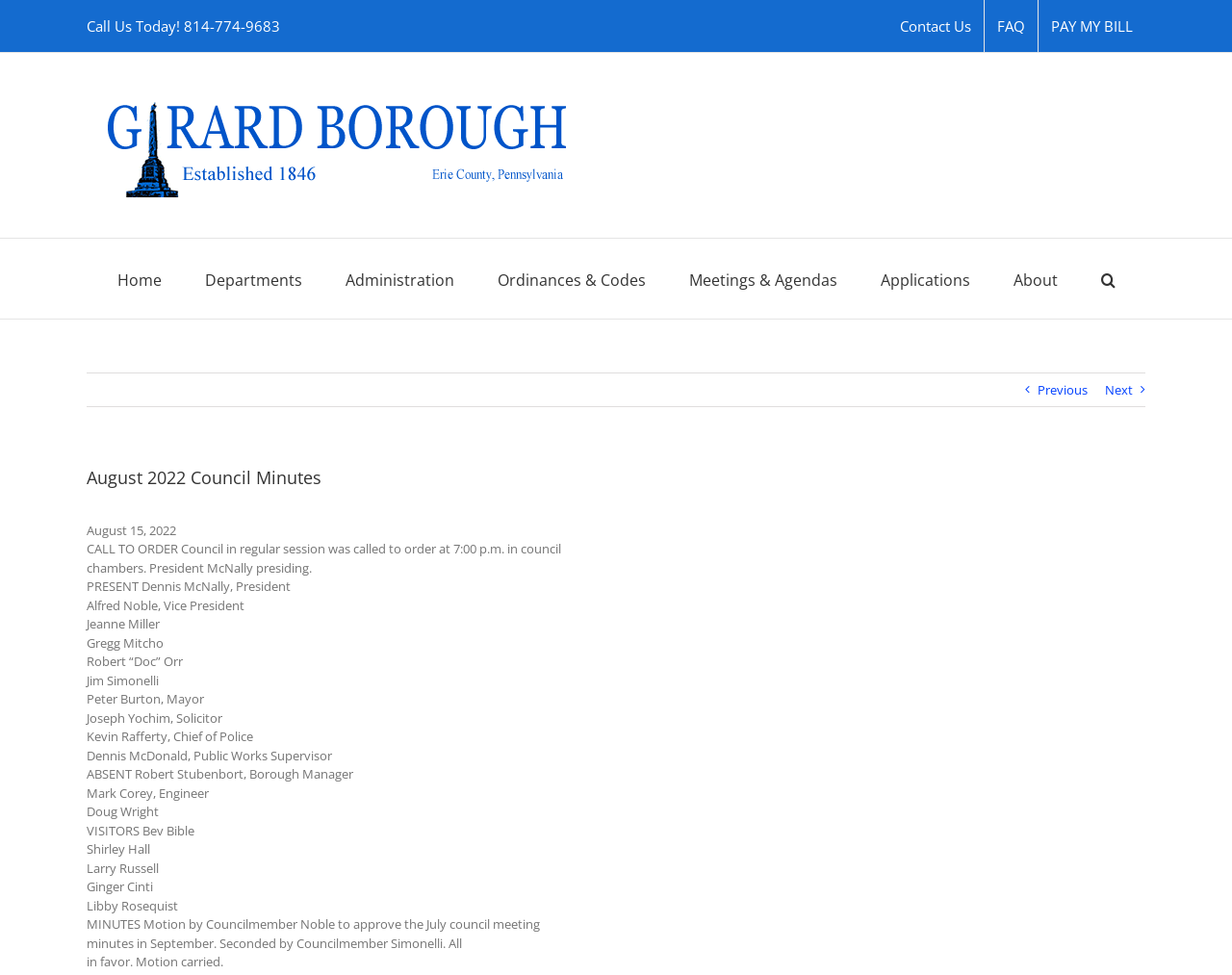Identify the coordinates of the bounding box for the element that must be clicked to accomplish the instruction: "Click the 'Next' link".

[0.897, 0.383, 0.92, 0.417]